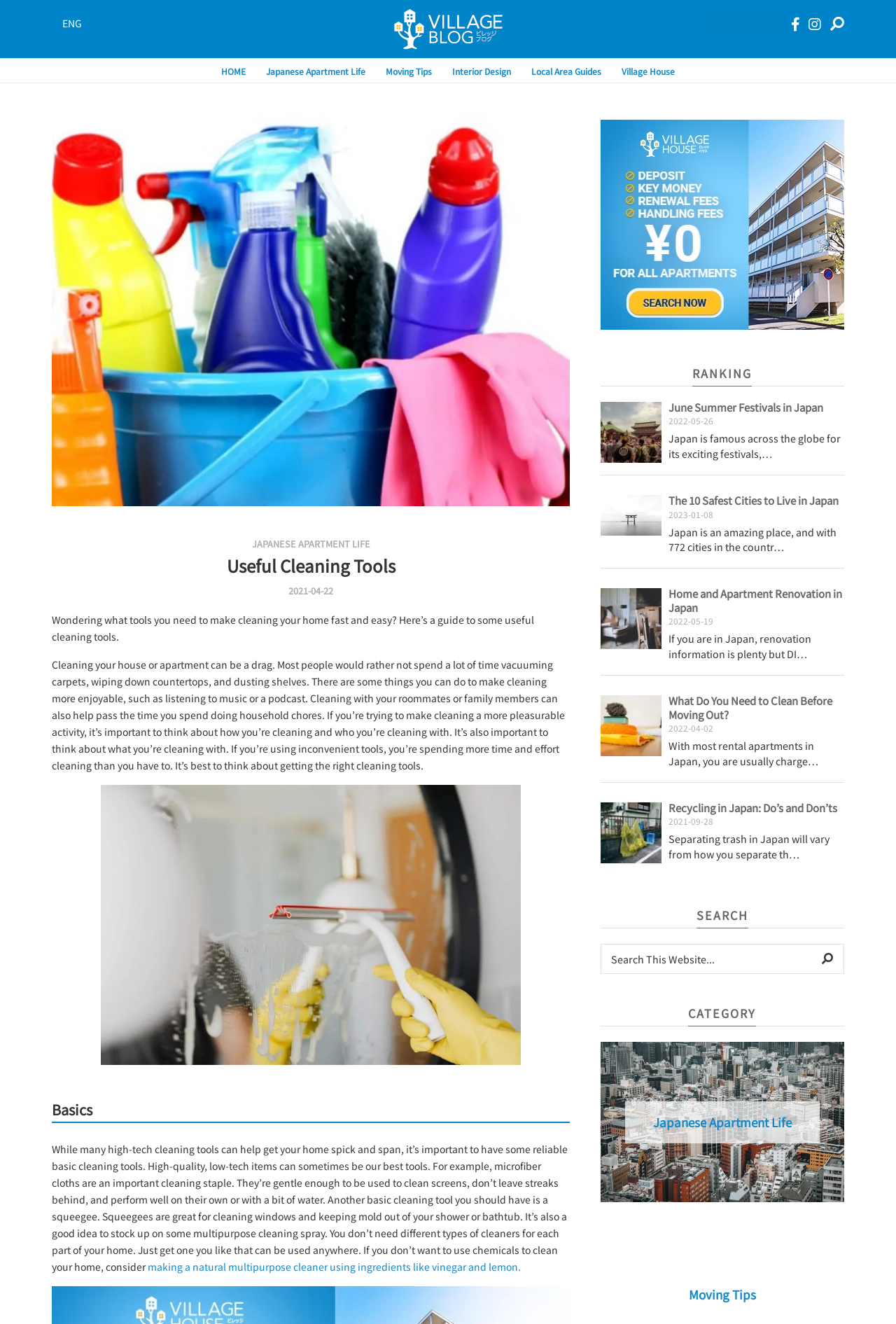Please determine the bounding box coordinates of the area that needs to be clicked to complete this task: 'Read about 'Useful Cleaning Tools''. The coordinates must be four float numbers between 0 and 1, formatted as [left, top, right, bottom].

[0.058, 0.462, 0.596, 0.486]